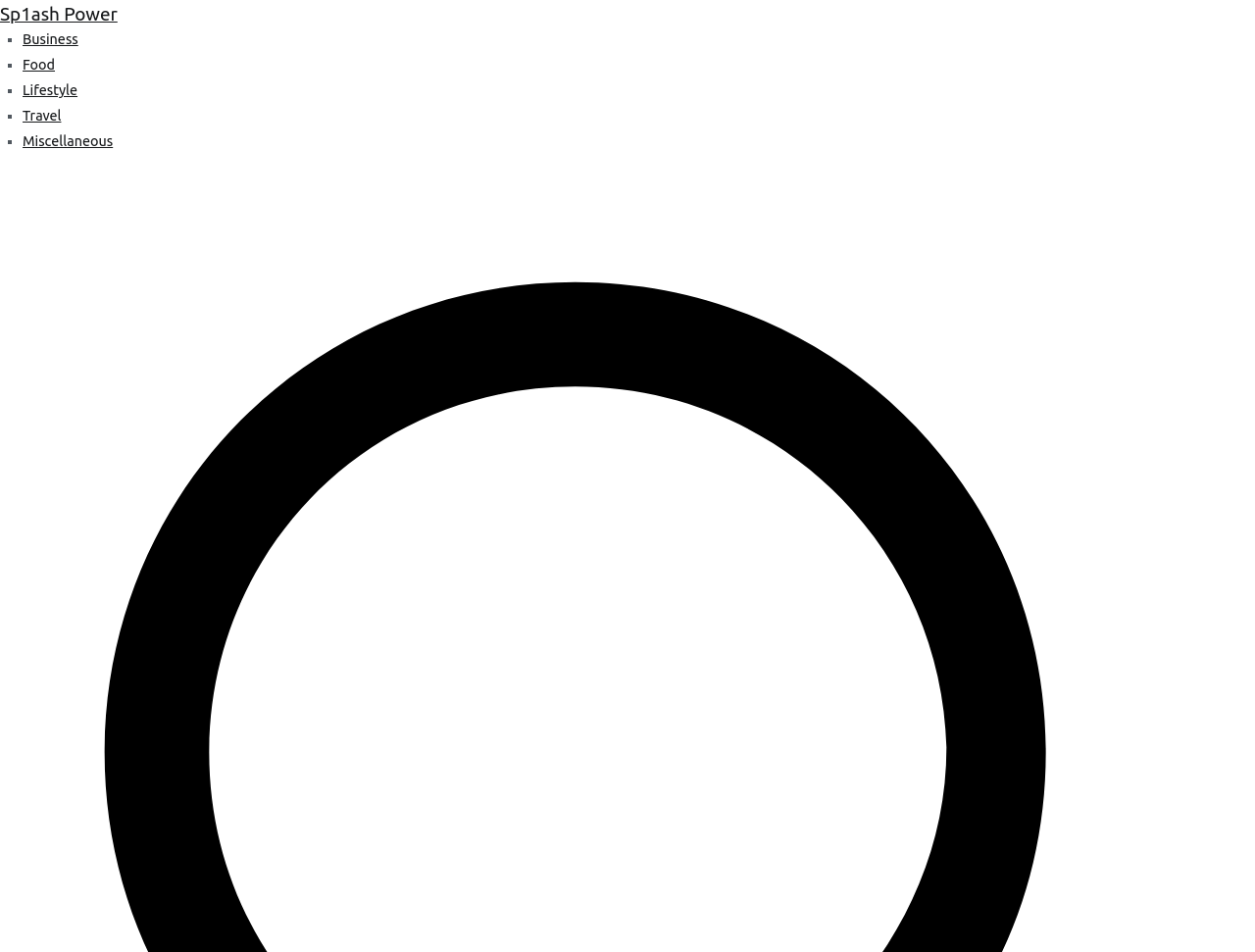Identify the bounding box coordinates for the UI element described as follows: Cosmetic. Use the format (top-left x, top-left y, bottom-right x, bottom-right y) and ensure all values are floating point numbers between 0 and 1.

None